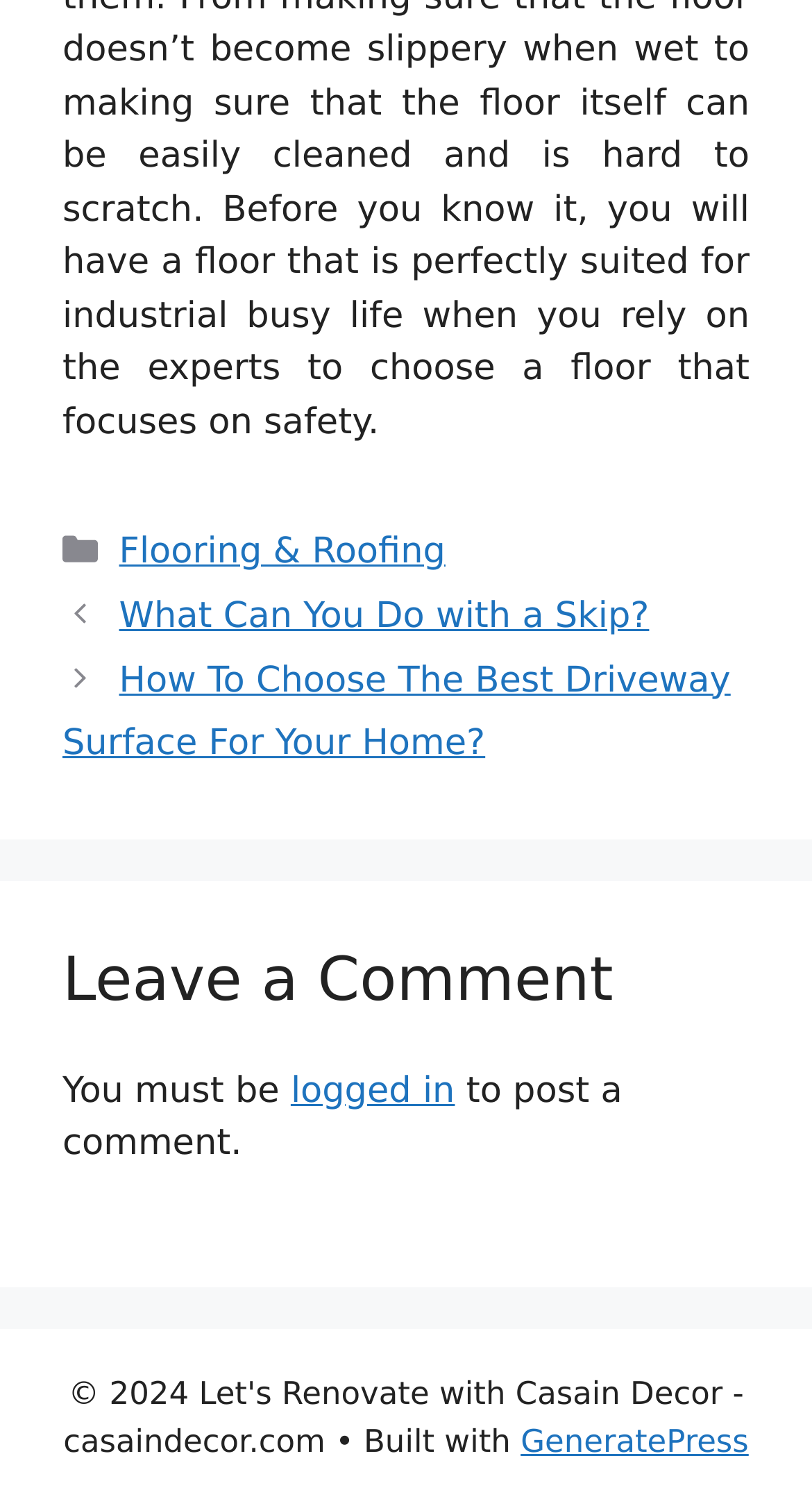Answer the question below using just one word or a short phrase: 
What type of content is presented in the navigation 'Posts'?

Blog posts